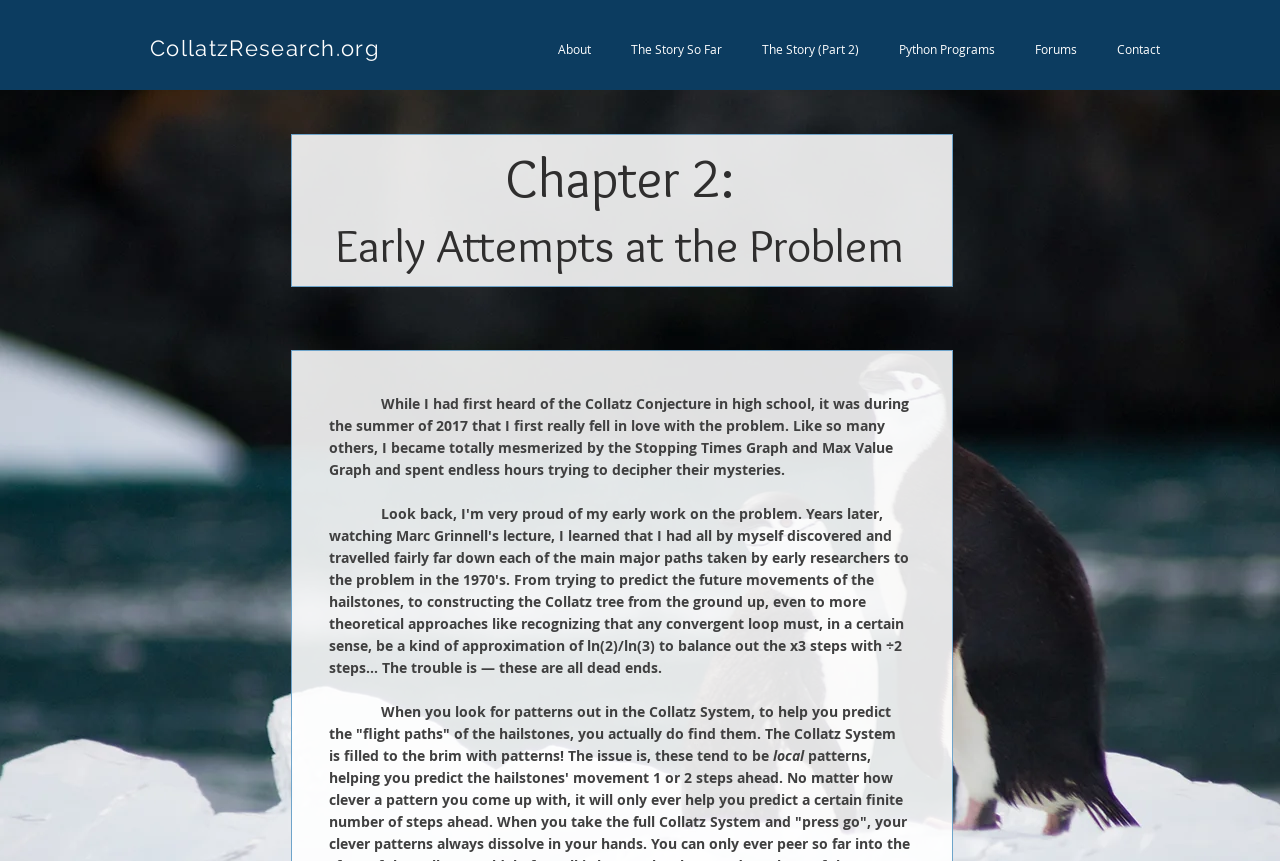What is the chapter title?
Utilize the information in the image to give a detailed answer to the question.

The chapter title can be found in the middle of the webpage, which is a heading element with the text 'Chapter 2:' followed by another heading element with the text 'Early Attempts at the Problem'.